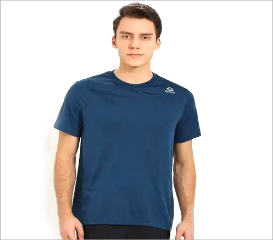What is the material of the t-shirt?
Please use the image to provide an in-depth answer to the question.

The caption describes the t-shirt as being 'made of lightweight, breathable material', which suggests that the material is suitable for casual outings or workout sessions.